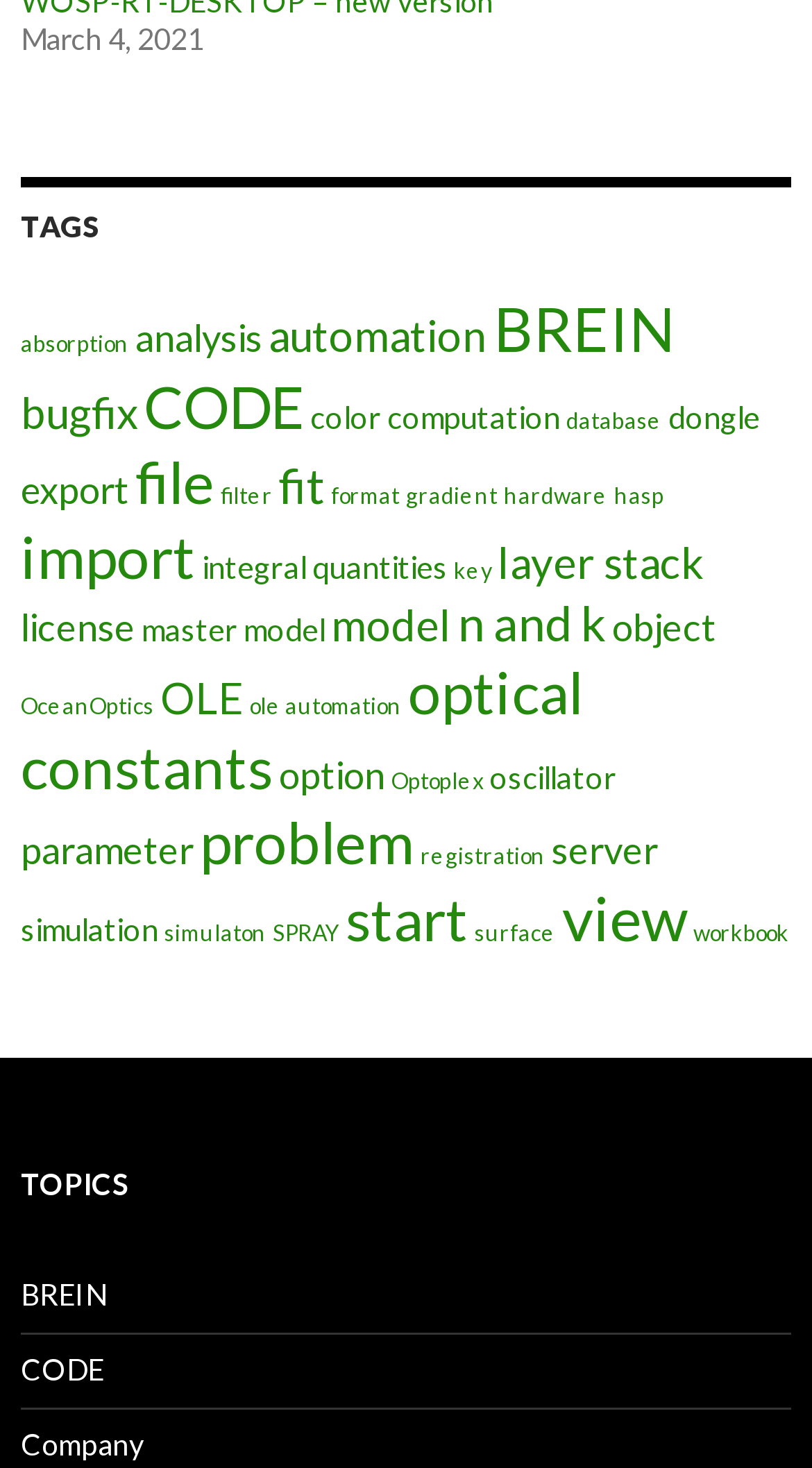Please locate the bounding box coordinates of the element that needs to be clicked to achieve the following instruction: "click on absorption". The coordinates should be four float numbers between 0 and 1, i.e., [left, top, right, bottom].

[0.026, 0.224, 0.159, 0.243]